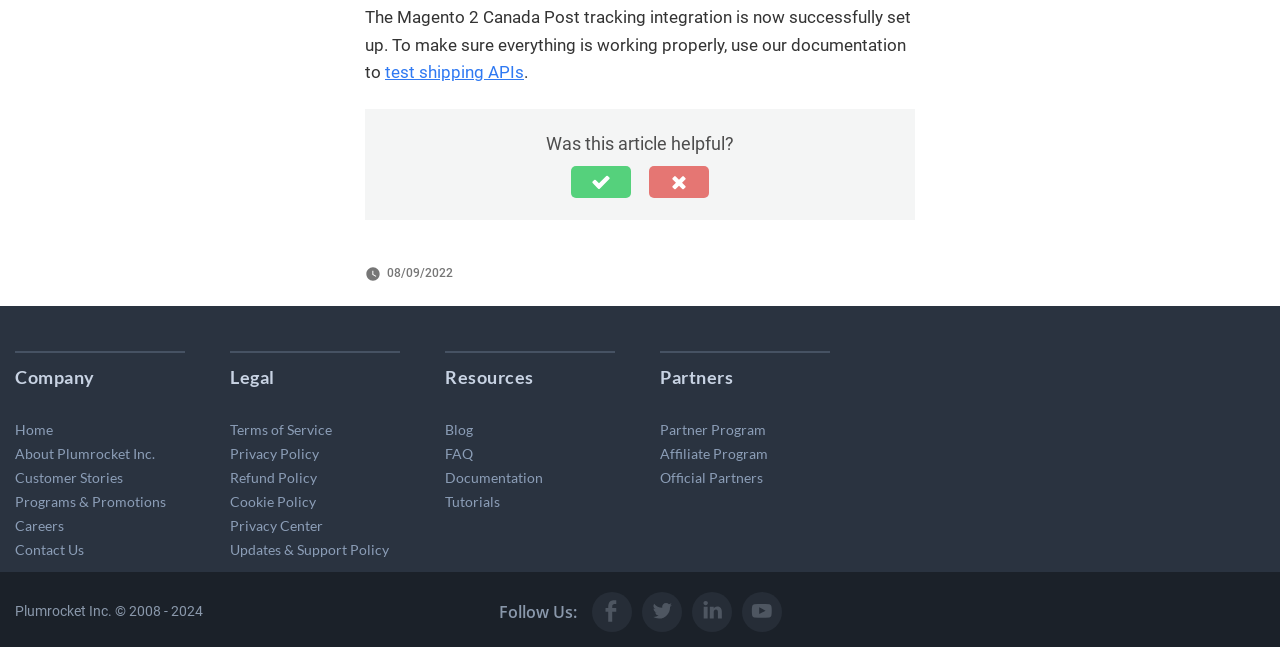How many categories are there in the footer section?
Answer the question in a detailed and comprehensive manner.

There are four categories in the footer section, which can be determined by counting the StaticText elements with the texts 'Company', 'Legal', 'Resources', and 'Partners'.